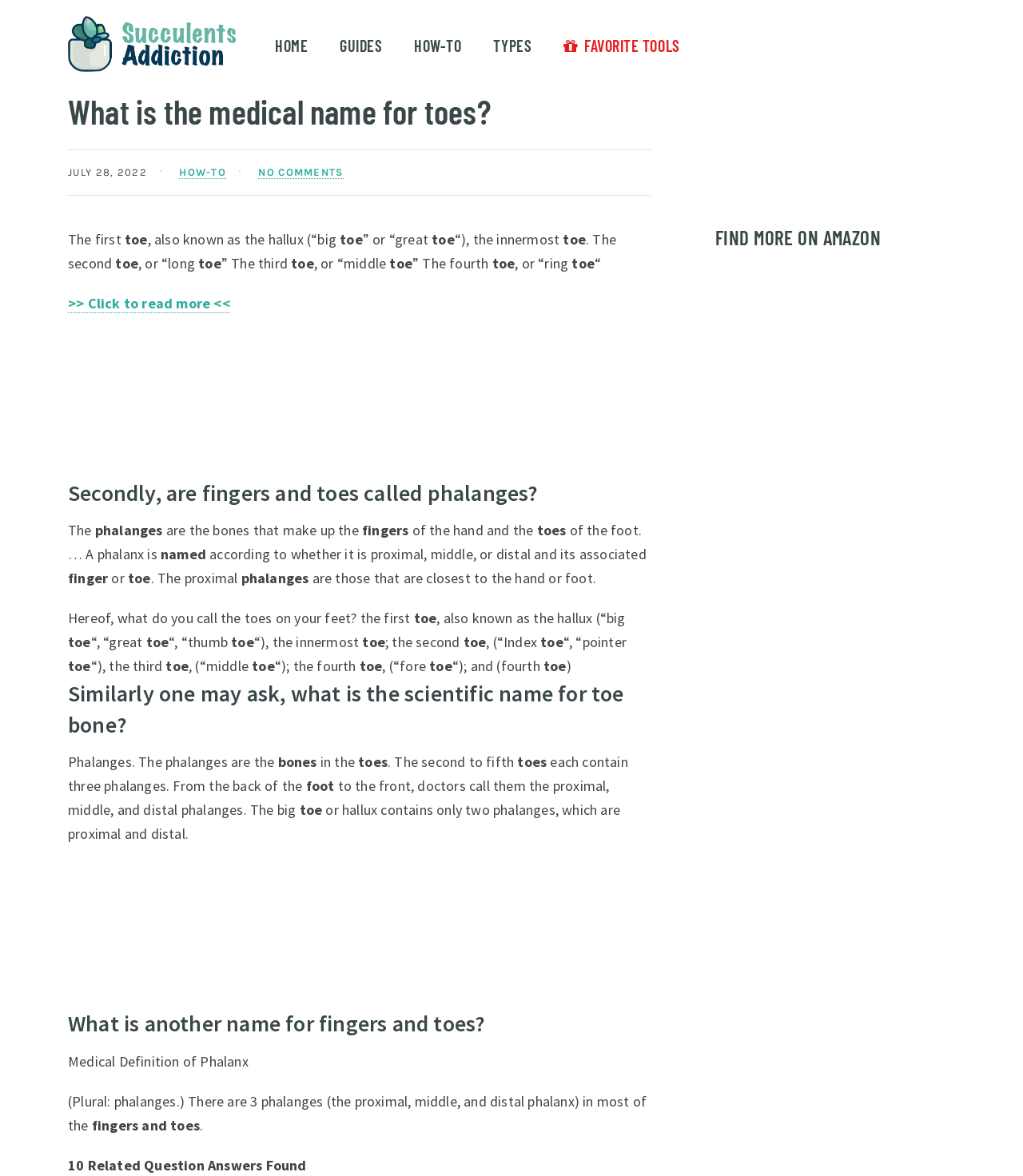From the details in the image, provide a thorough response to the question: What is the proximal phalanx?

The proximal phalanx is the one closest to the hand or foot, as mentioned in the webpage. The text states 'The proximal phalanges are those that are closest to the hand or foot.'